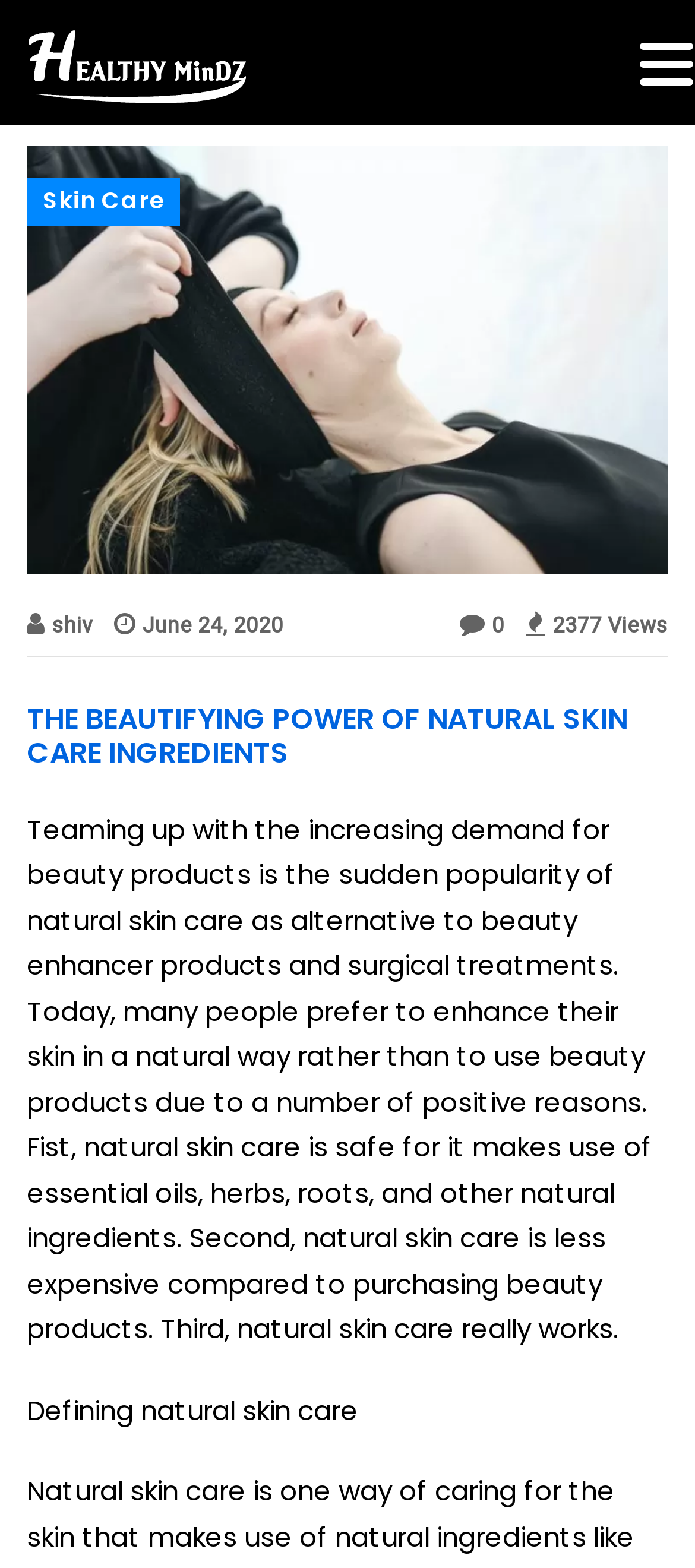Please provide the bounding box coordinates in the format (top-left x, top-left y, bottom-right x, bottom-right y). Remember, all values are floating point numbers between 0 and 1. What is the bounding box coordinate of the region described as: shiv

[0.038, 0.391, 0.133, 0.407]